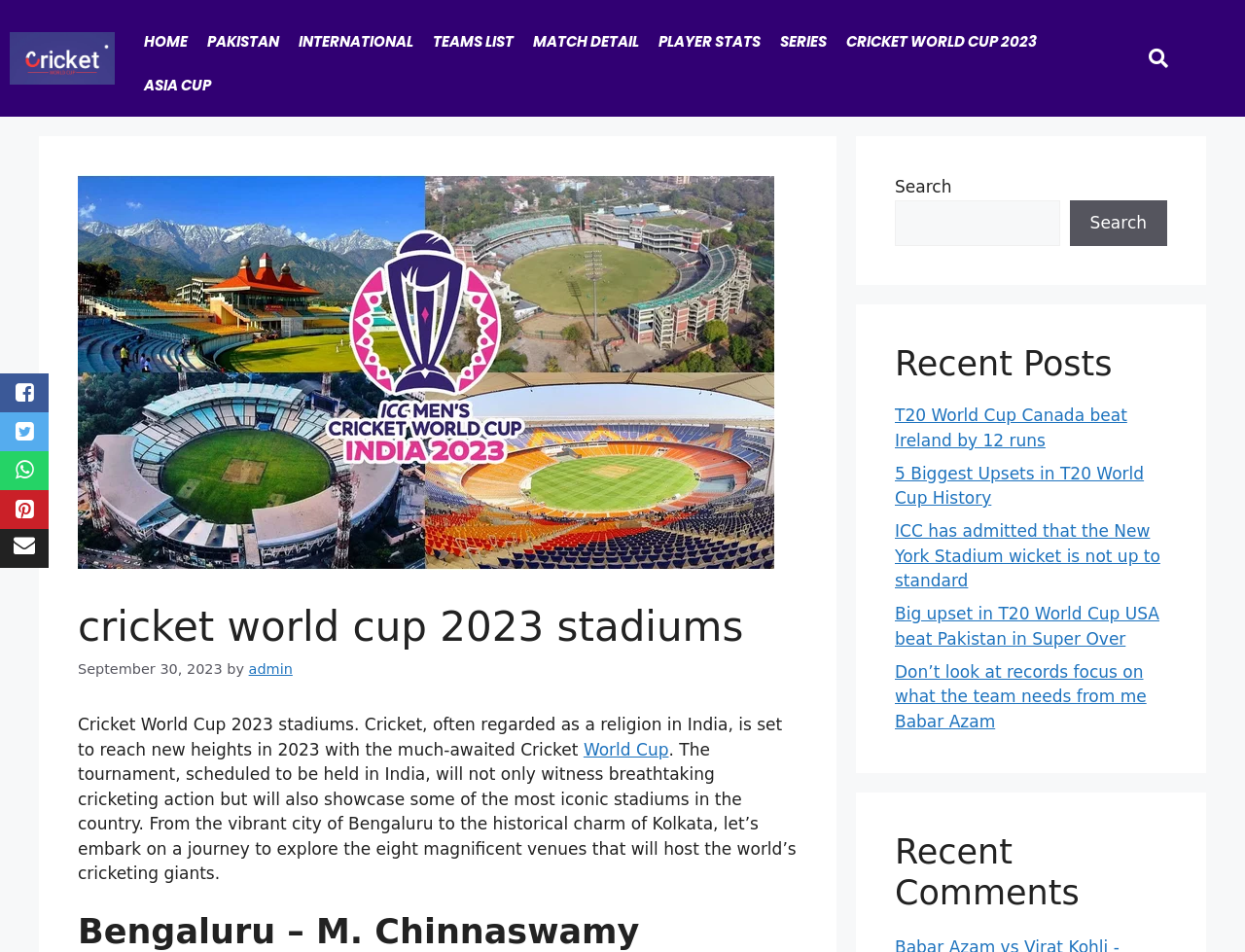Determine the bounding box coordinates of the clickable element to complete this instruction: "Go to Cricket World Cup 2023 page". Provide the coordinates in the format of four float numbers between 0 and 1, [left, top, right, bottom].

[0.672, 0.02, 0.841, 0.066]